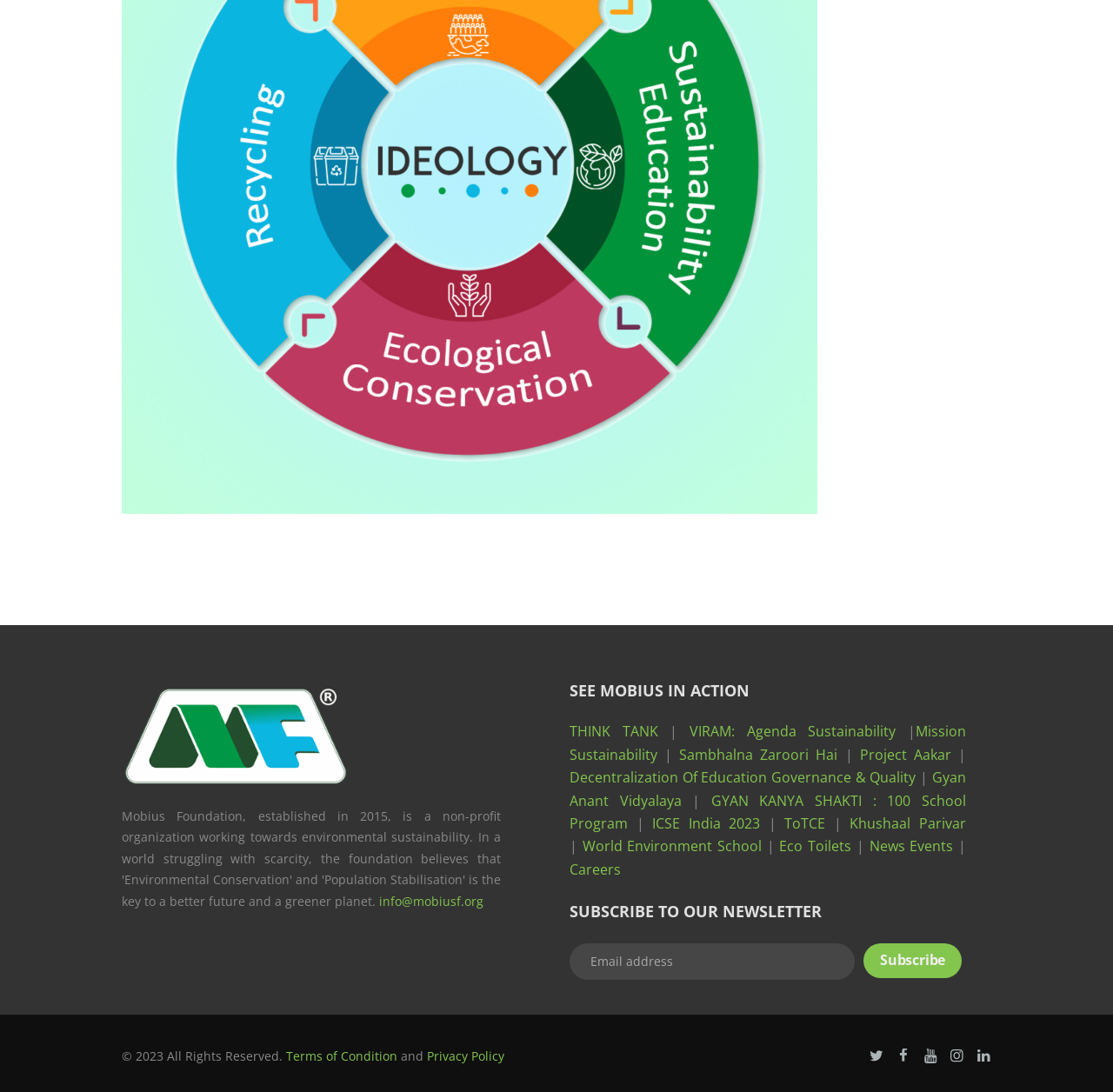Point out the bounding box coordinates of the section to click in order to follow this instruction: "Open the ICSE India 2023 link".

[0.586, 0.745, 0.683, 0.763]